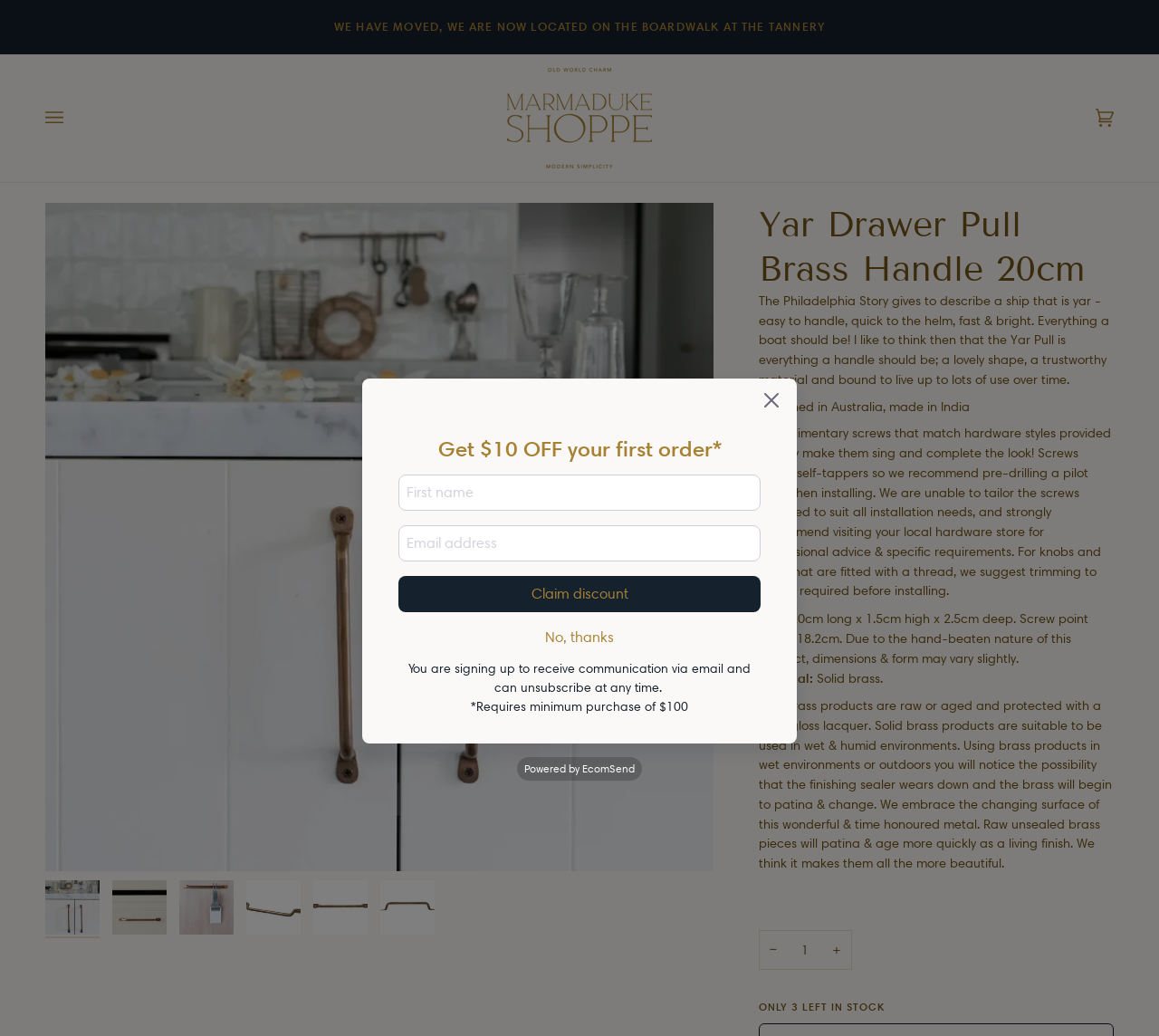Could you indicate the bounding box coordinates of the region to click in order to complete this instruction: "View cart".

[0.914, 0.052, 0.961, 0.175]